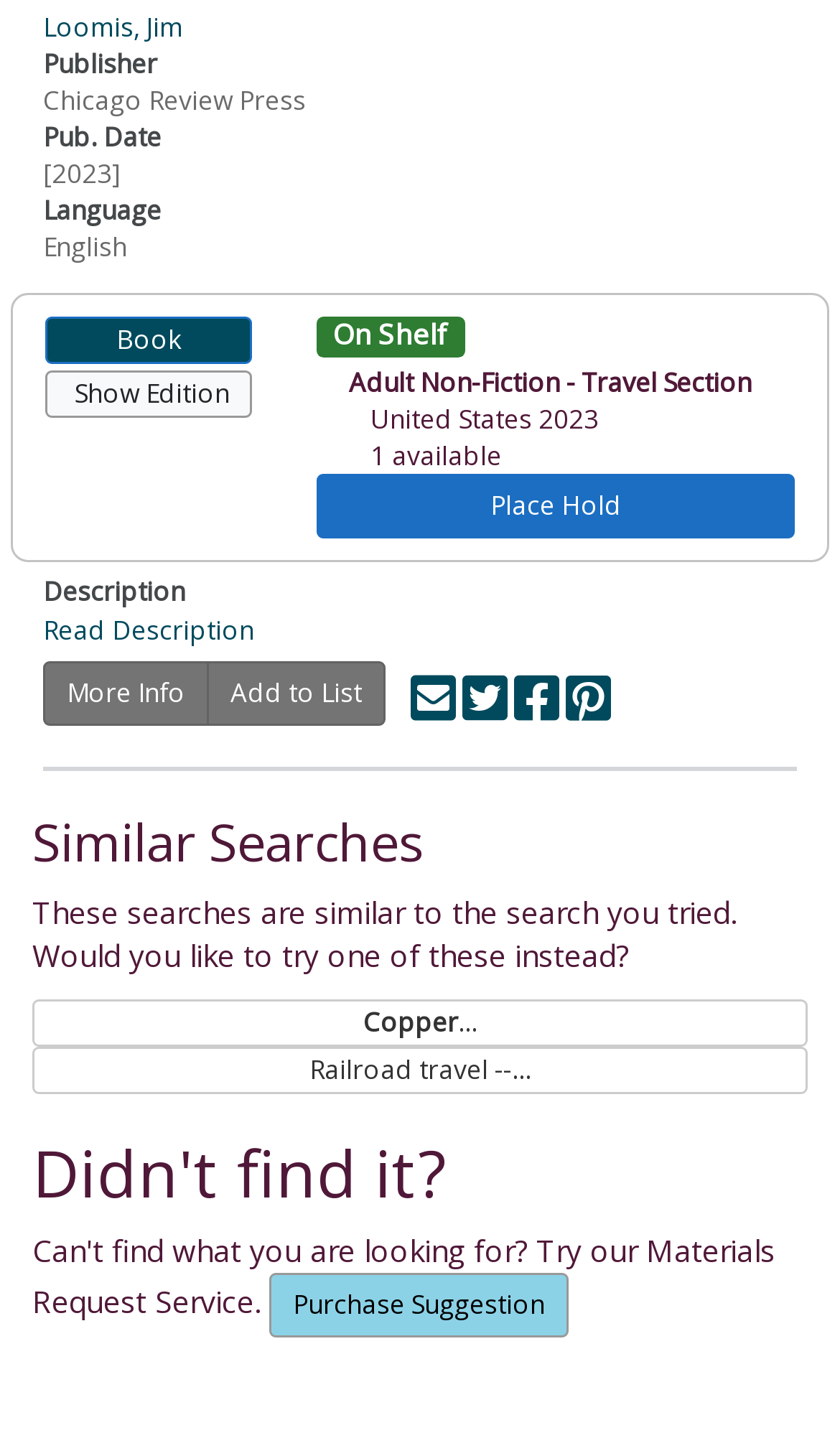Who is the publisher of the book?
Provide a short answer using one word or a brief phrase based on the image.

Chicago Review Press